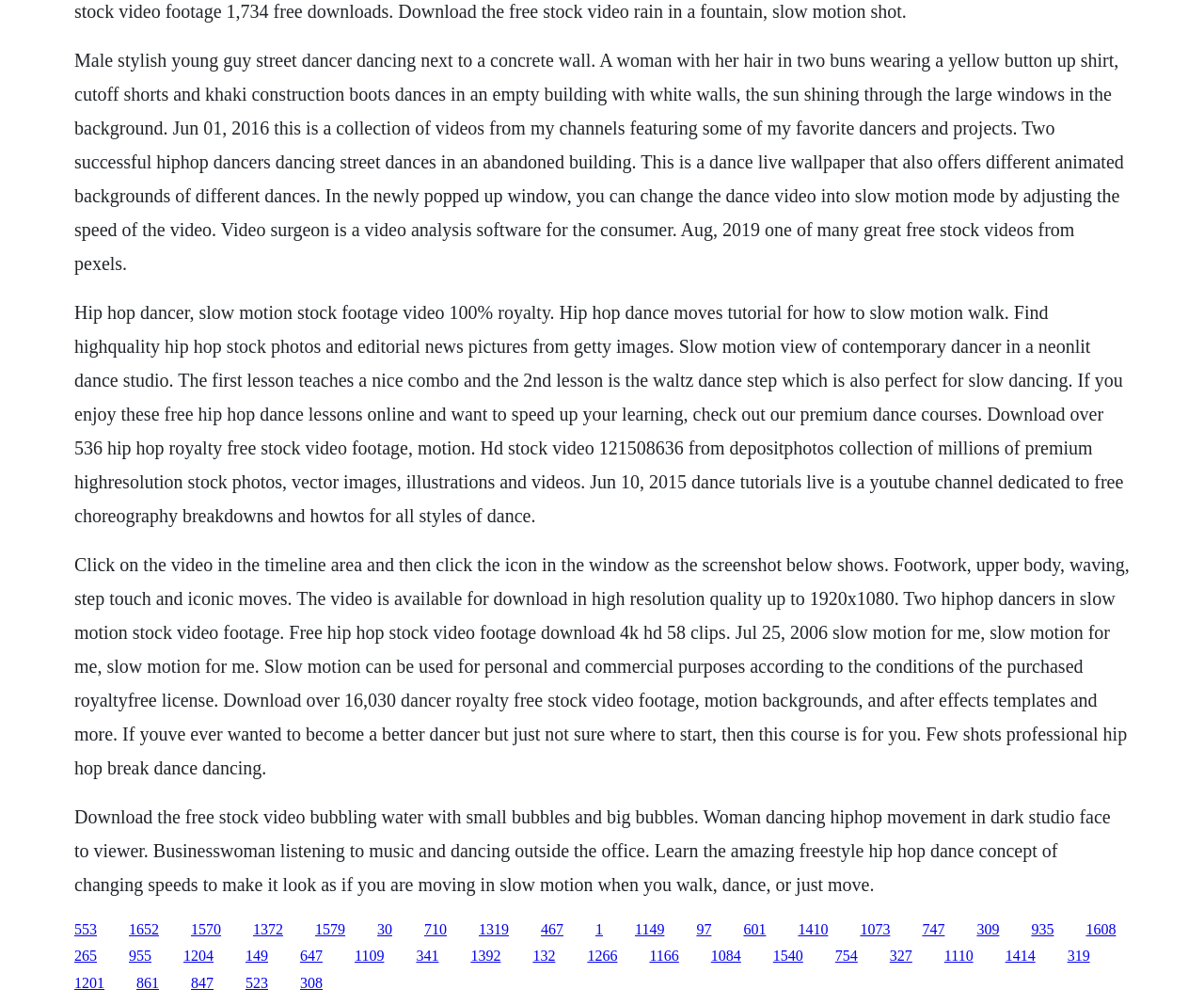Locate the bounding box coordinates of the area to click to fulfill this instruction: "Click on the link '1579'". The bounding box should be presented as four float numbers between 0 and 1, in the order [left, top, right, bottom].

[0.262, 0.916, 0.287, 0.932]